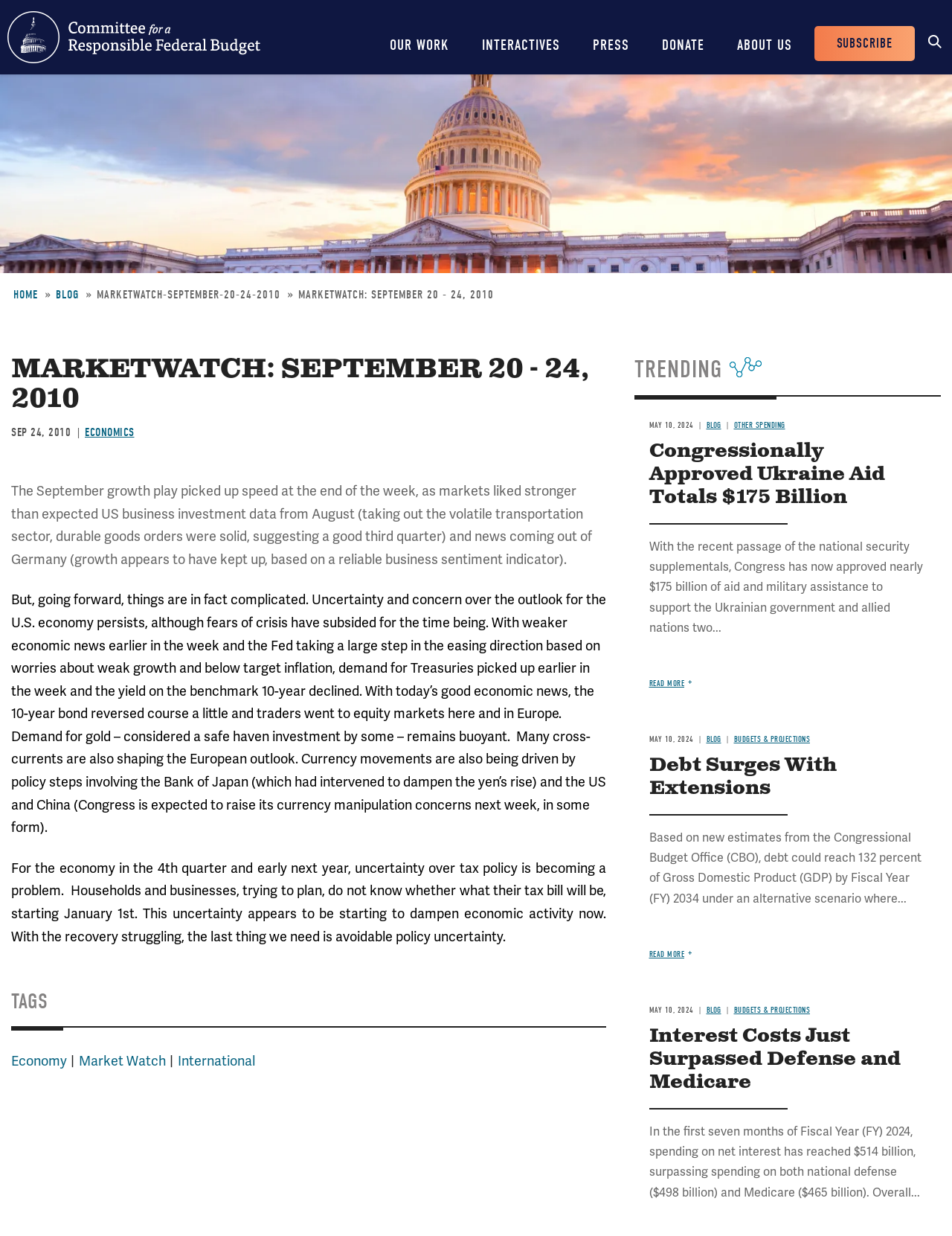Provide a single word or phrase to answer the given question: 
What is the date of the article?

SEP 24, 2010